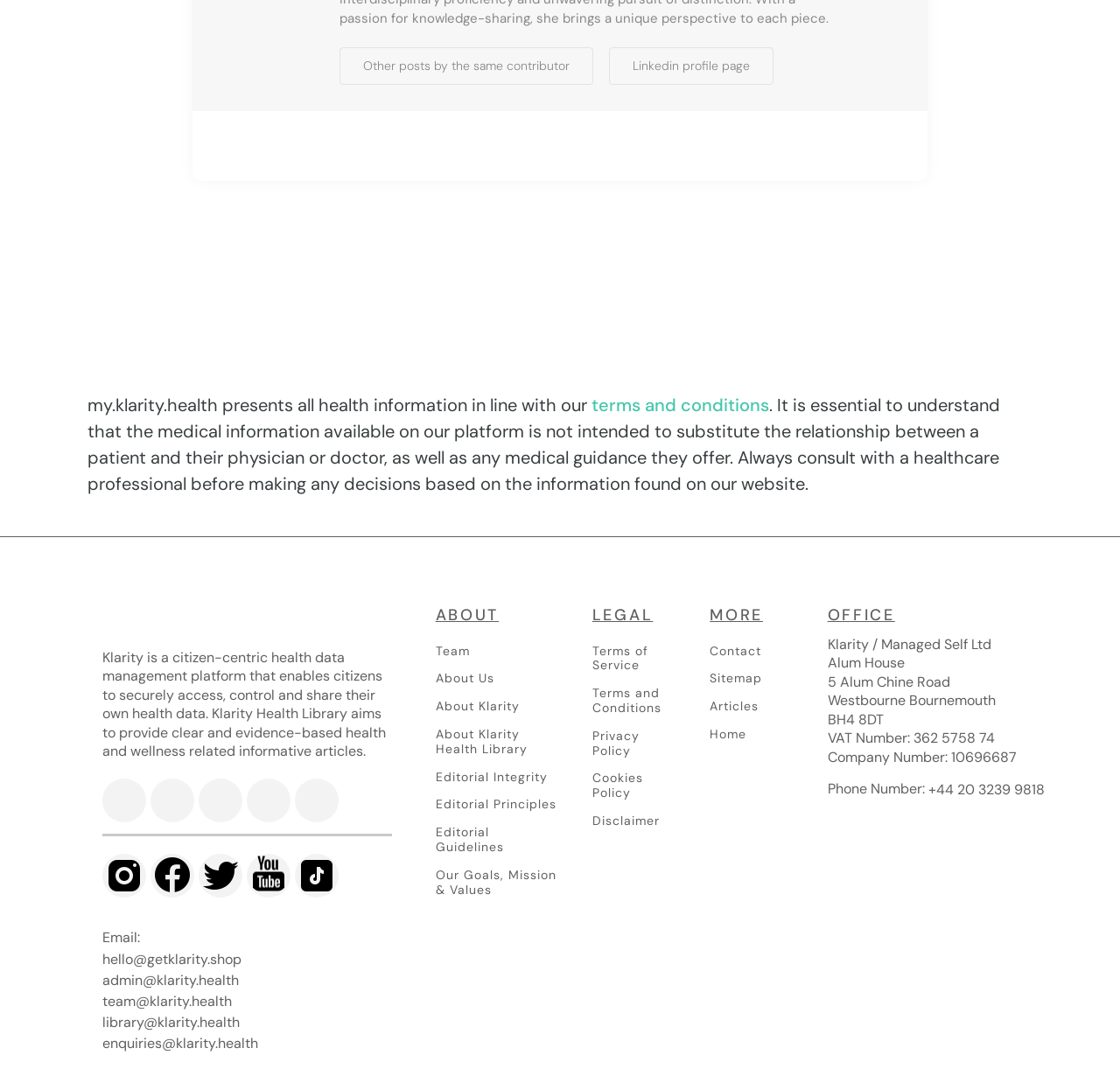Please find the bounding box coordinates for the clickable element needed to perform this instruction: "Visit the Linkedin profile page".

[0.544, 0.043, 0.691, 0.078]